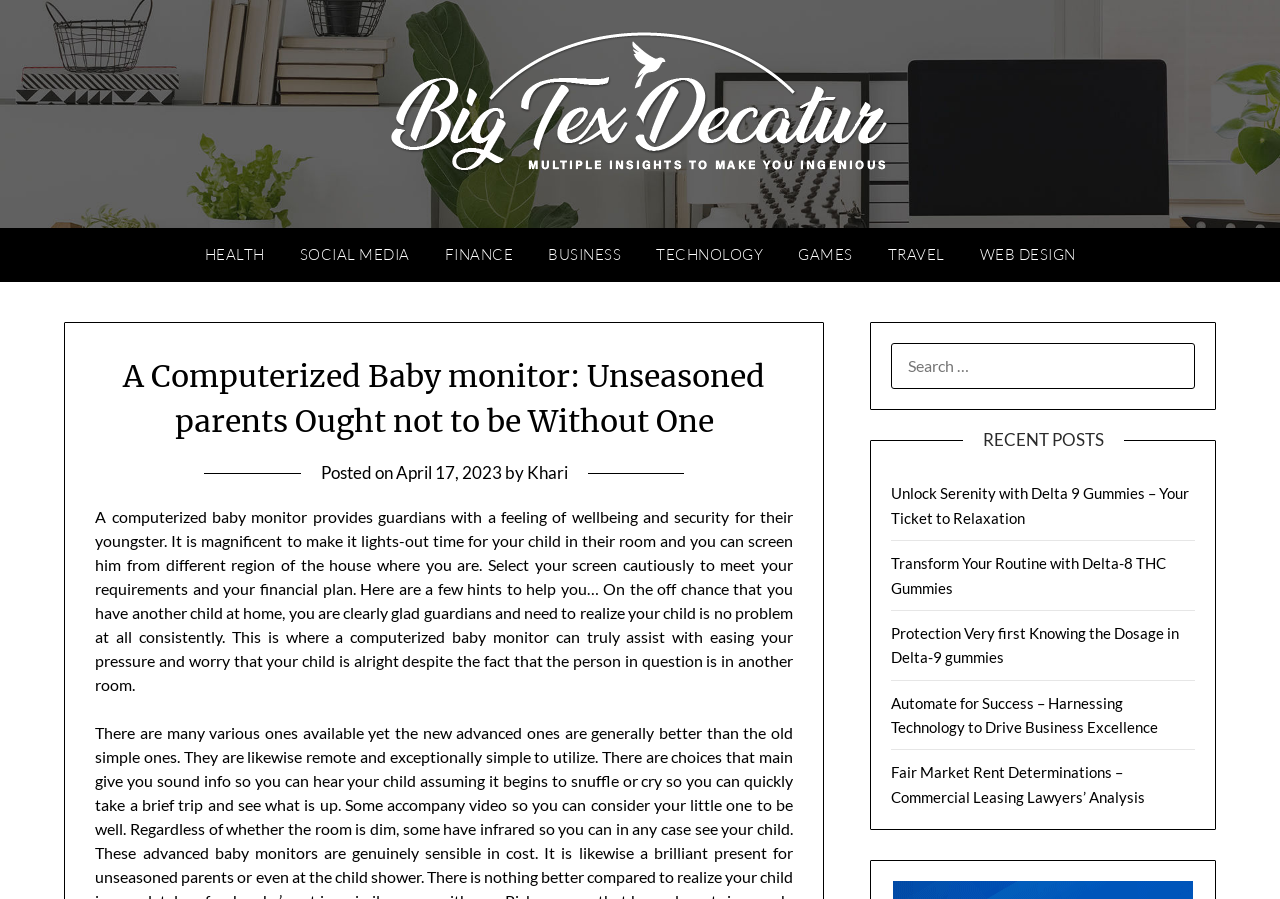Use a single word or phrase to answer the question:
What are the recent posts about?

Various topics